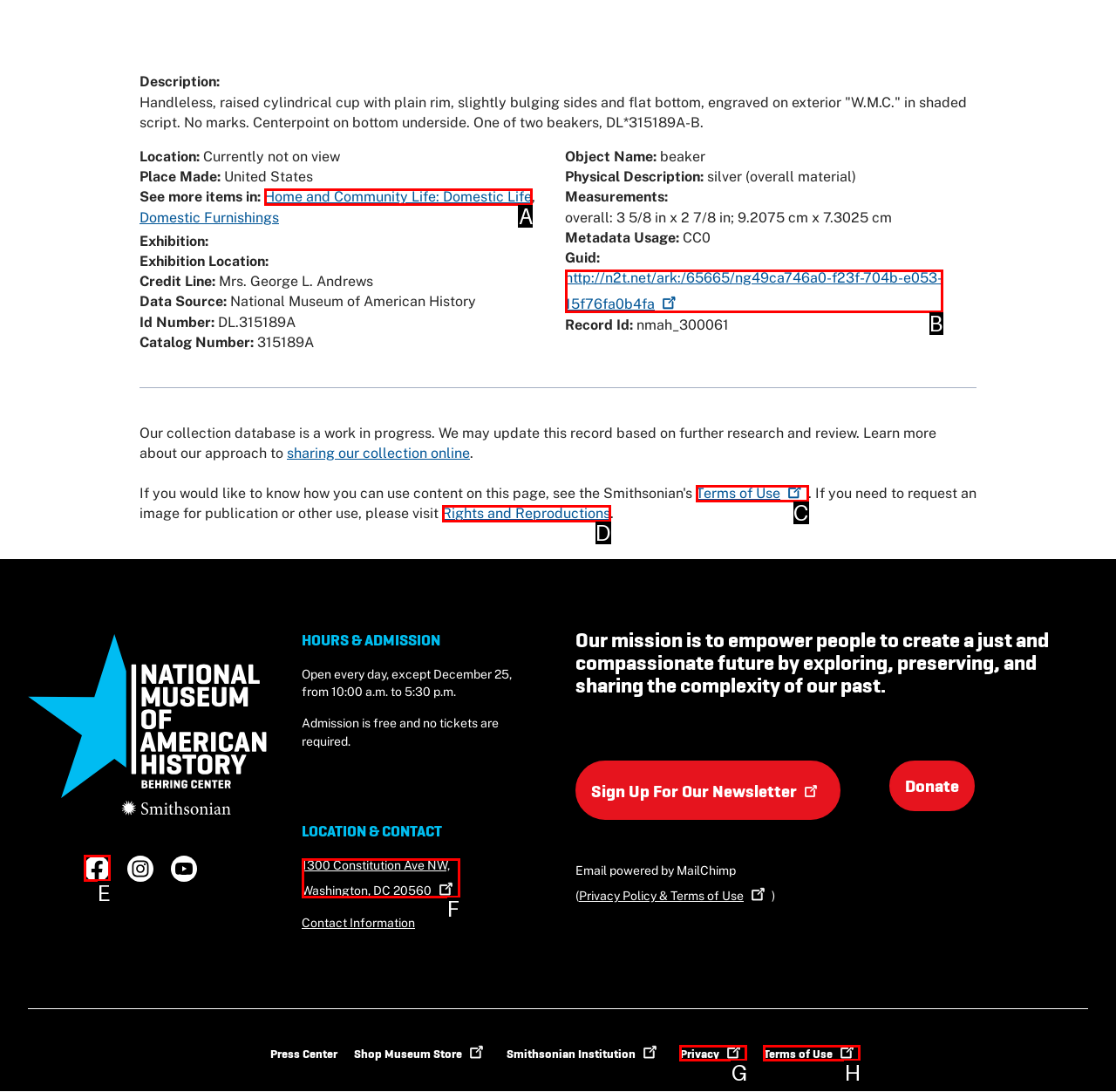Which HTML element should be clicked to complete the task: Explore Home and Community Life? Answer with the letter of the corresponding option.

A